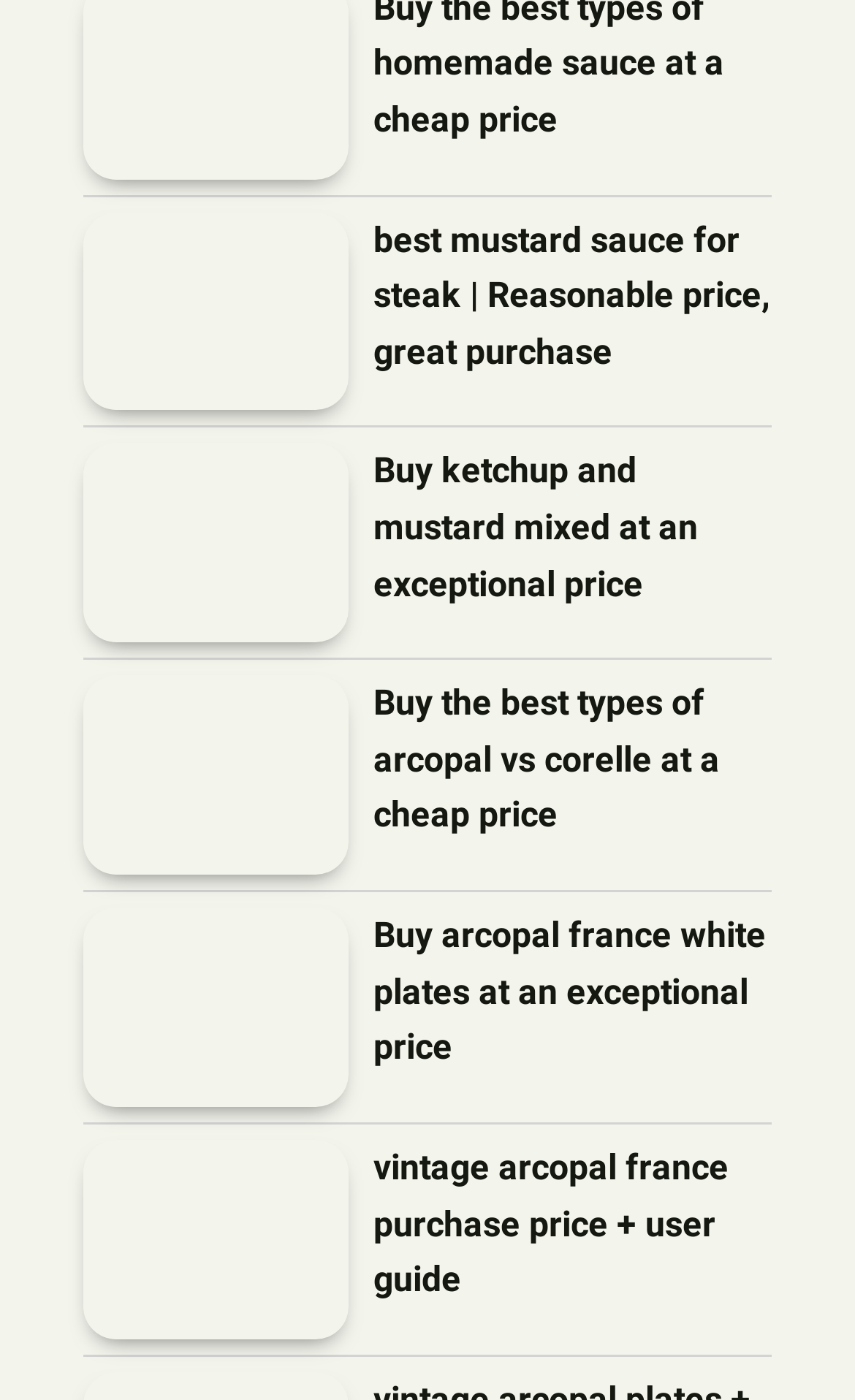Specify the bounding box coordinates of the area to click in order to execute this command: 'View the image of best types of arcopal vs corelle'. The coordinates should consist of four float numbers ranging from 0 to 1, and should be formatted as [left, top, right, bottom].

[0.097, 0.483, 0.408, 0.625]